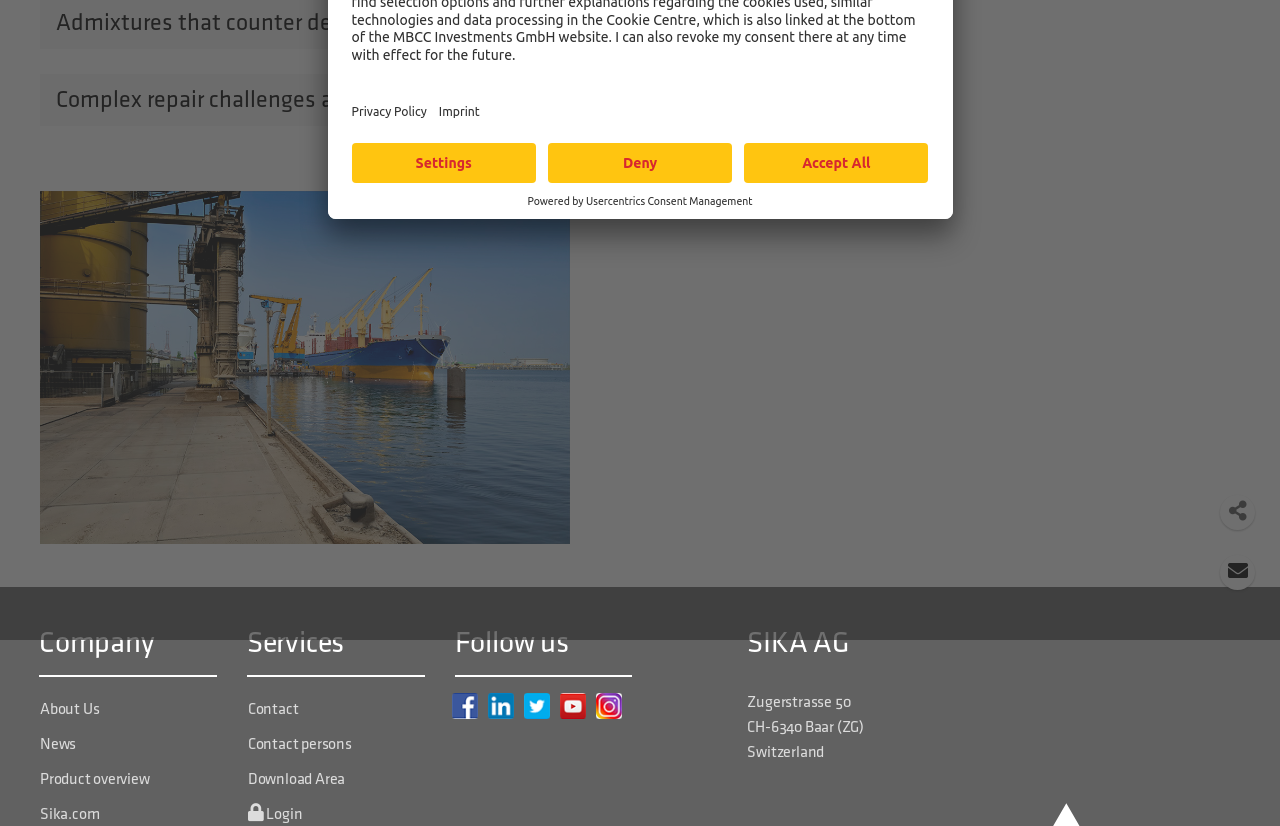Provide the bounding box coordinates of the UI element that matches the description: "Usercentrics Consent Management".

[0.458, 0.236, 0.588, 0.25]